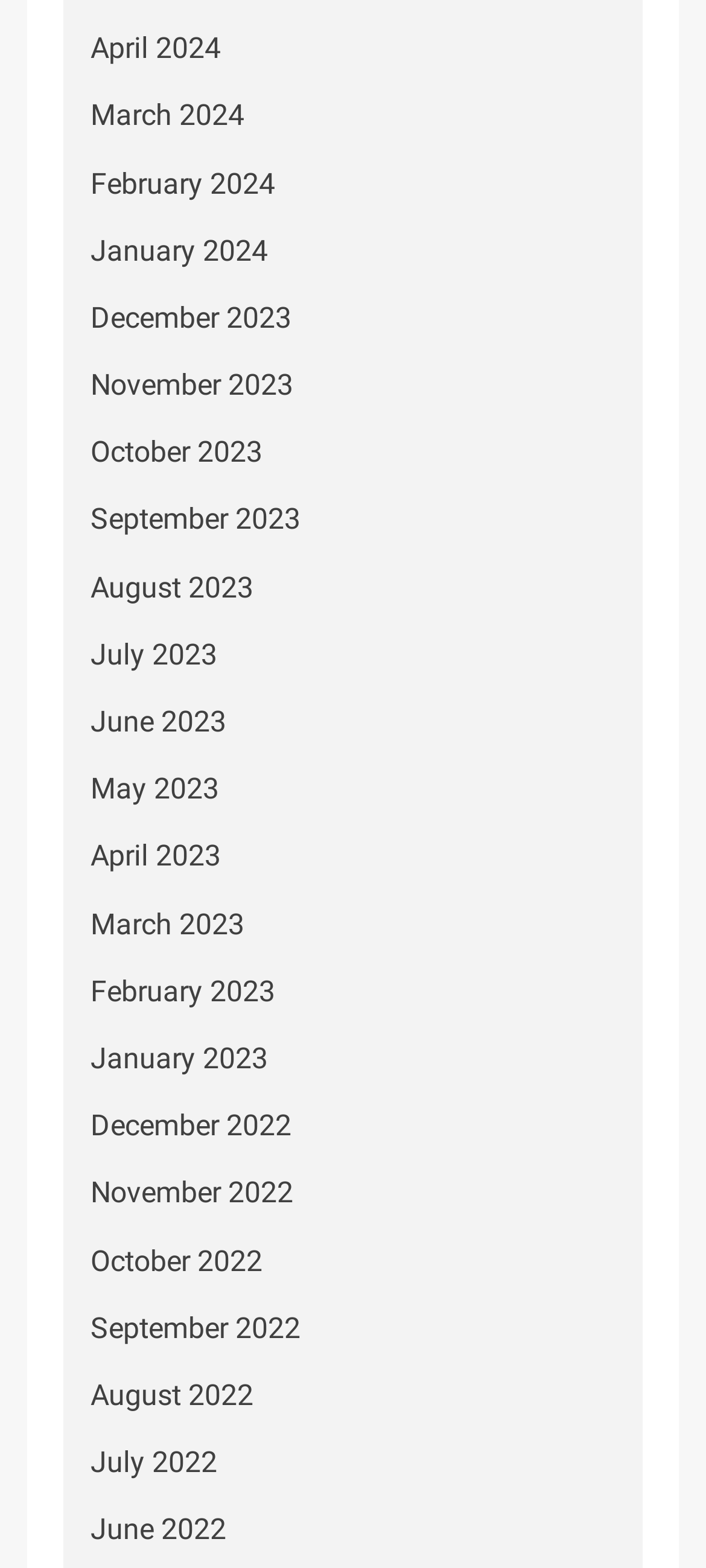Locate the bounding box coordinates of the element you need to click to accomplish the task described by this instruction: "access January 2024".

[0.128, 0.149, 0.379, 0.171]